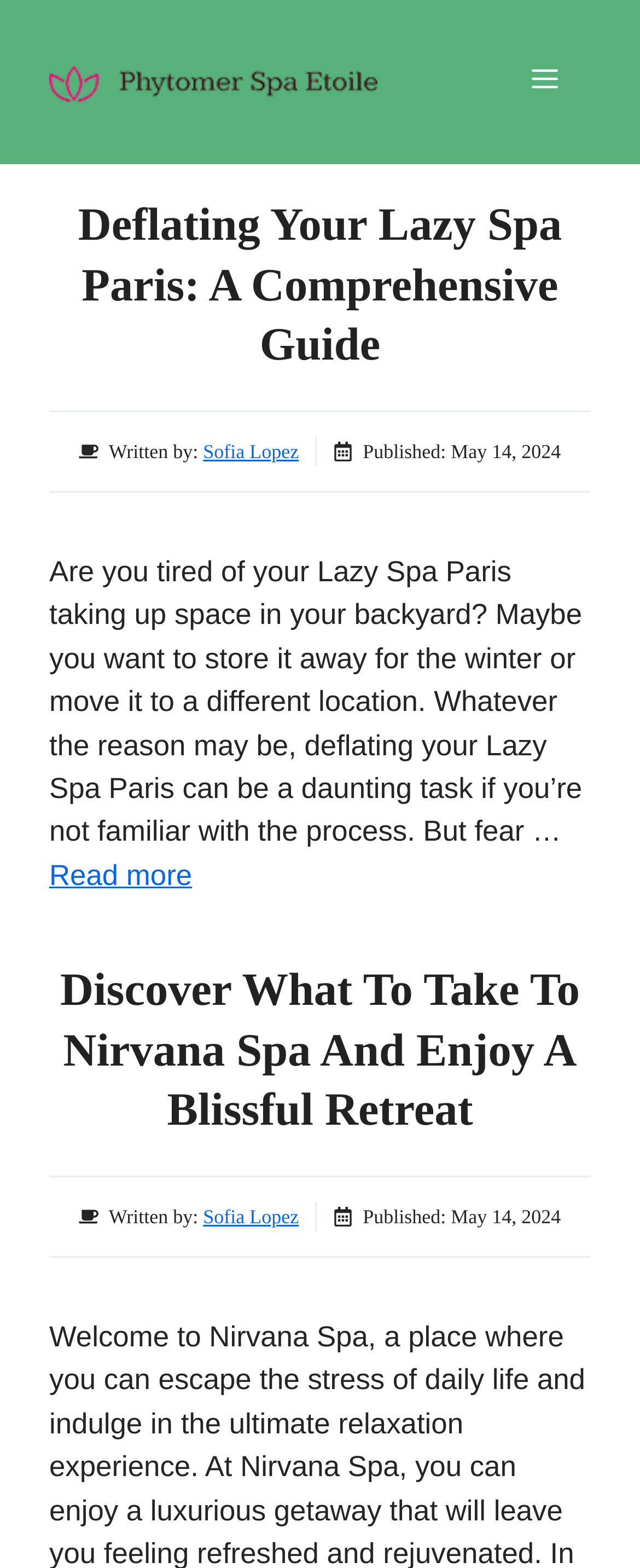Locate the UI element described by Menu in the provided webpage screenshot. Return the bounding box coordinates in the format (top-left x, top-left y, bottom-right x, bottom-right y), ensuring all values are between 0 and 1.

[0.779, 0.021, 0.923, 0.084]